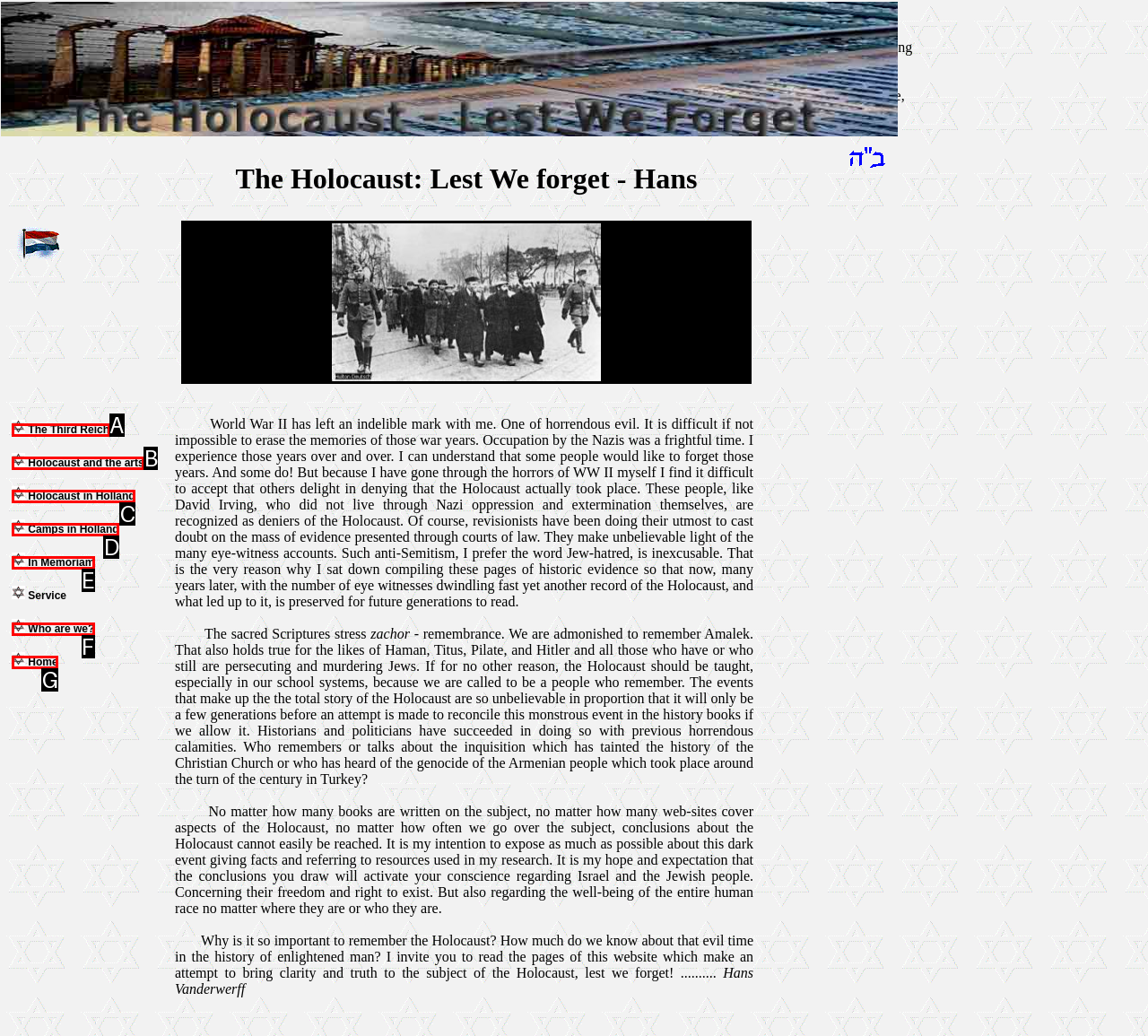With the description: Camps in Holland, find the option that corresponds most closely and answer with its letter directly.

D